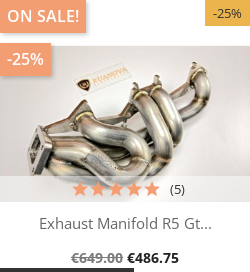How many reviews does the product have? Examine the screenshot and reply using just one word or a brief phrase.

5